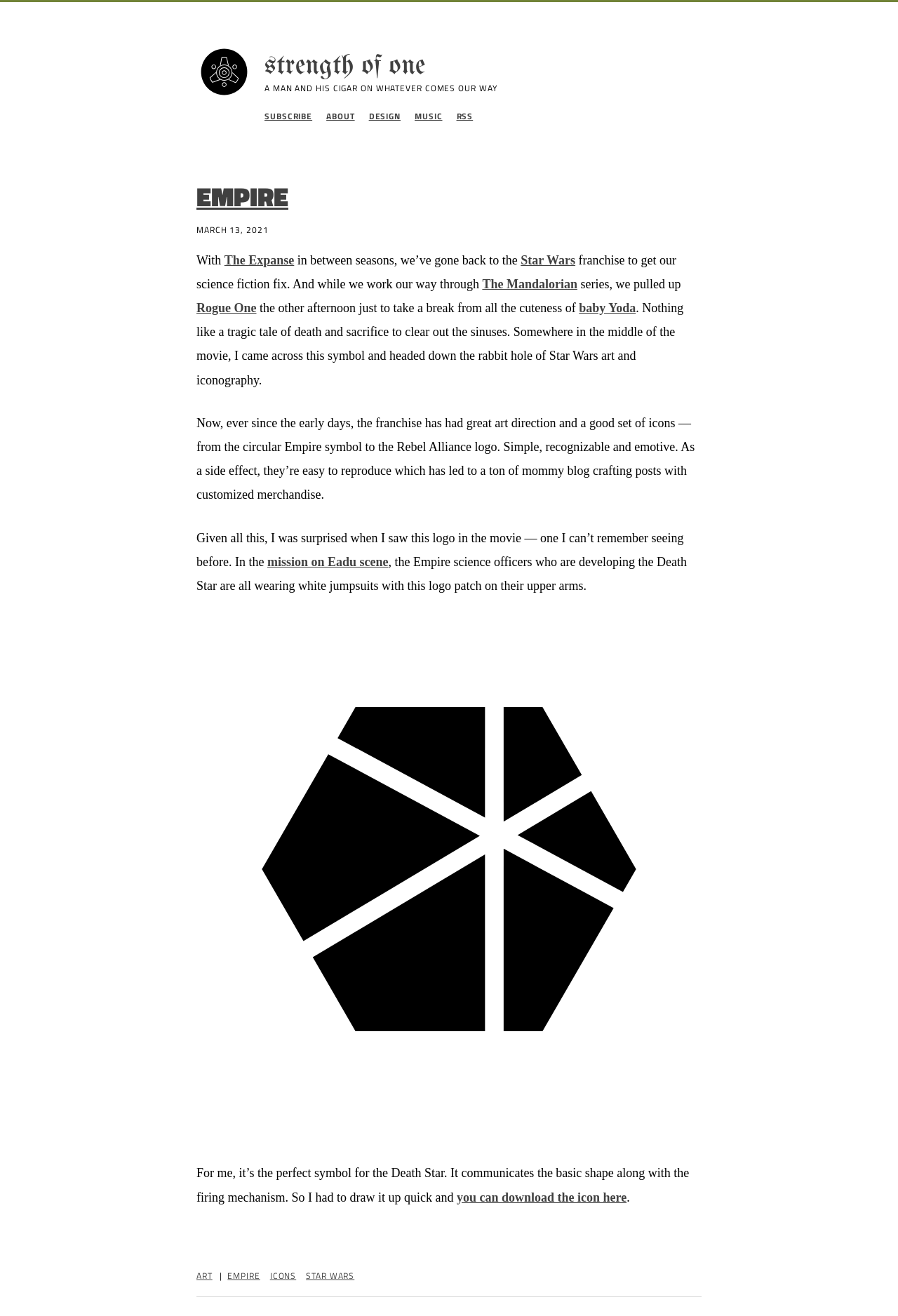Please specify the bounding box coordinates of the region to click in order to perform the following instruction: "Click the 'SUBSCRIBE' link".

[0.295, 0.083, 0.348, 0.094]